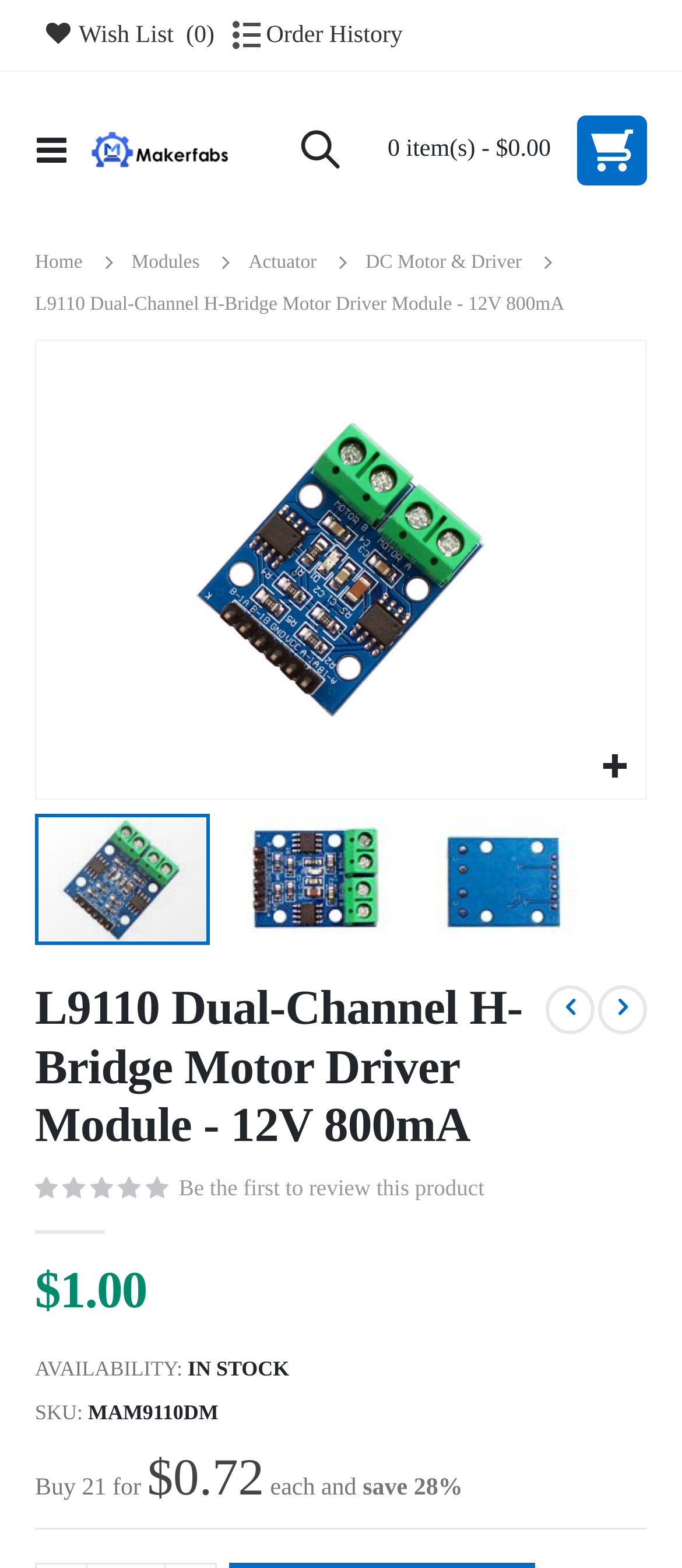What is the product name?
Answer the question with a single word or phrase derived from the image.

L9110 Dual-Channel H-Bridge Motor Driver Module